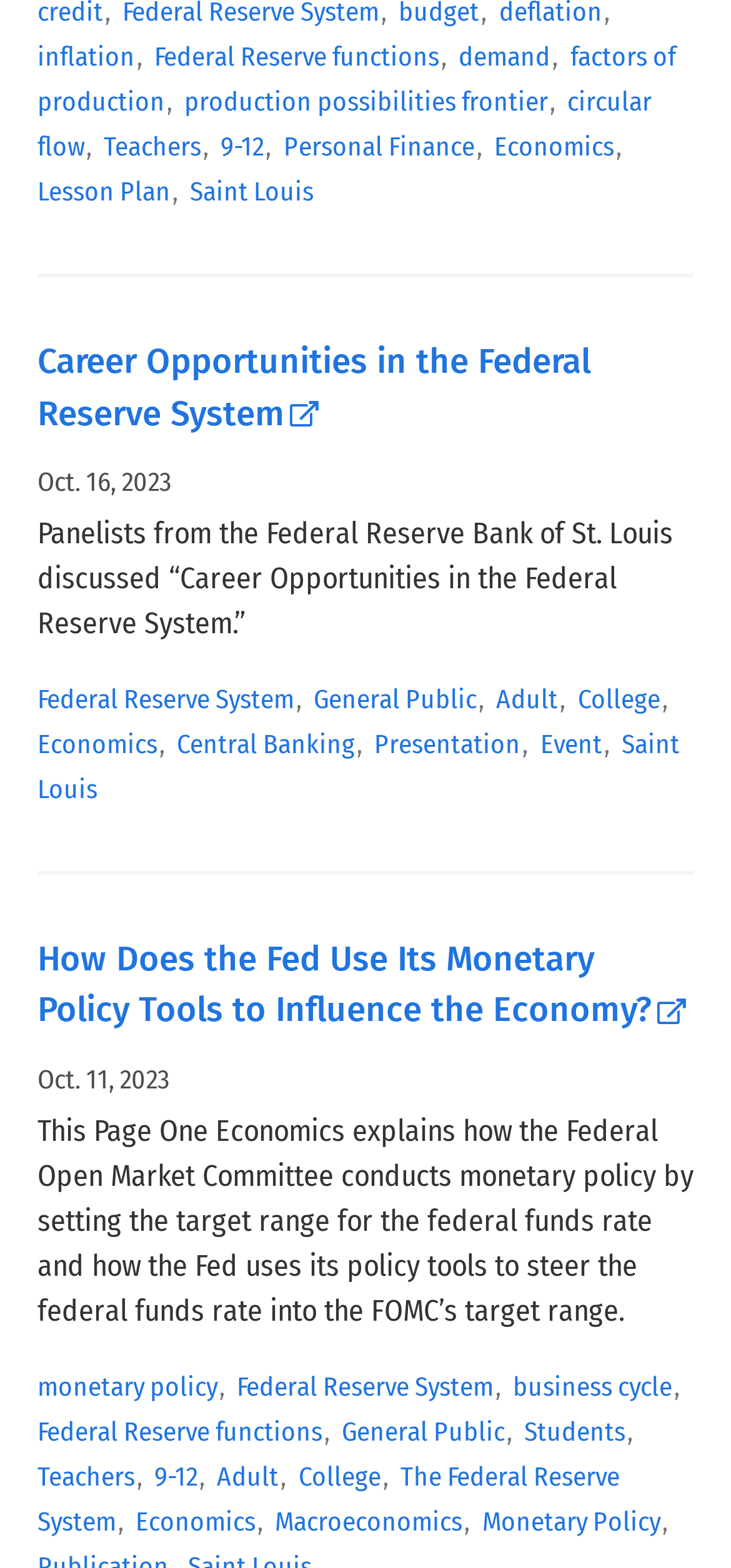What is the date of the event discussed in the second education resource?
Answer the question with as much detail as you can, using the image as a reference.

The second education resource has a time element with the text 'Oct. 11, 2023', which indicates the date of the event discussed in this resource.